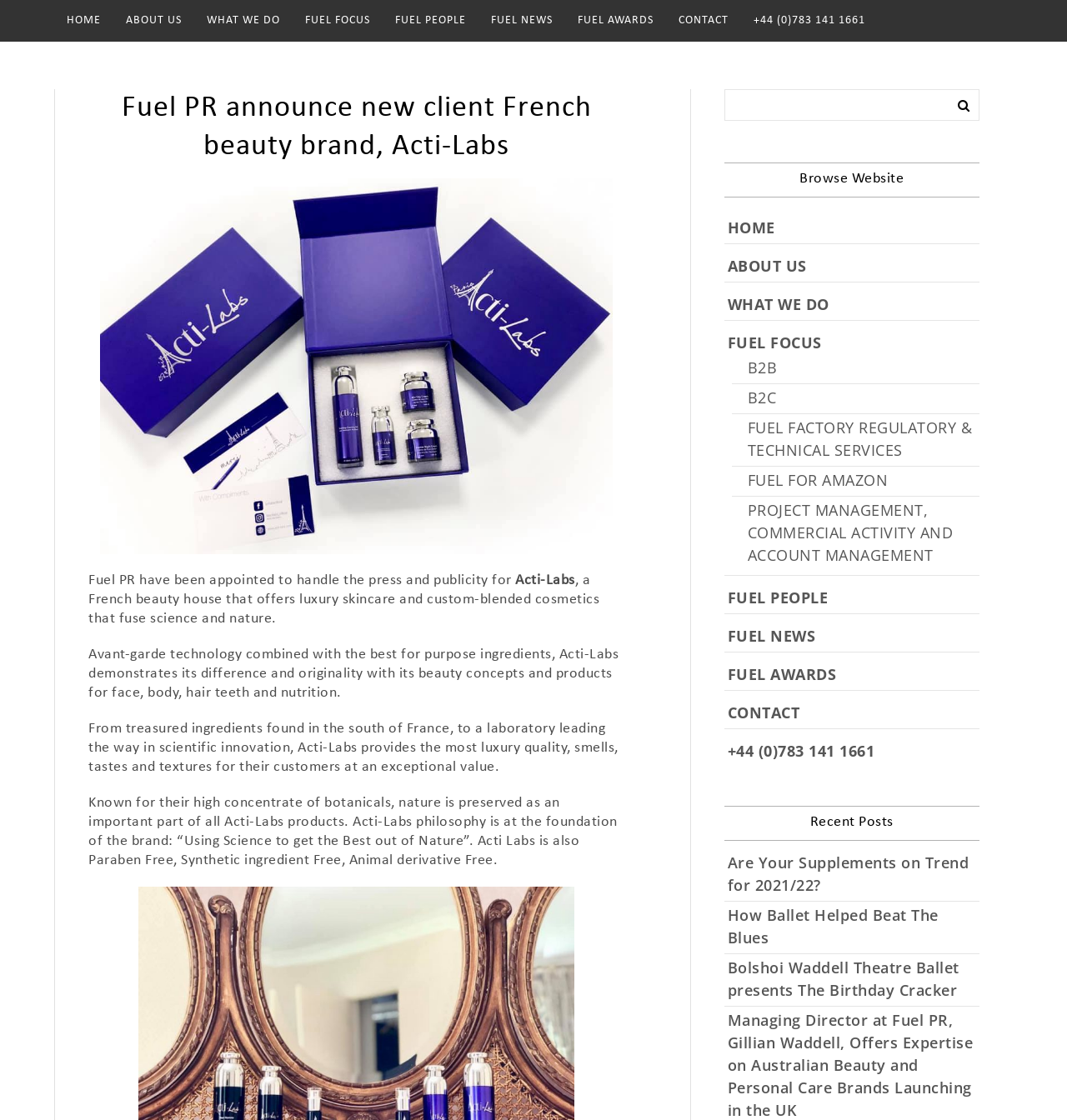Could you locate the bounding box coordinates for the section that should be clicked to accomplish this task: "Click the FUEL FOCUS link".

[0.286, 0.0, 0.347, 0.037]